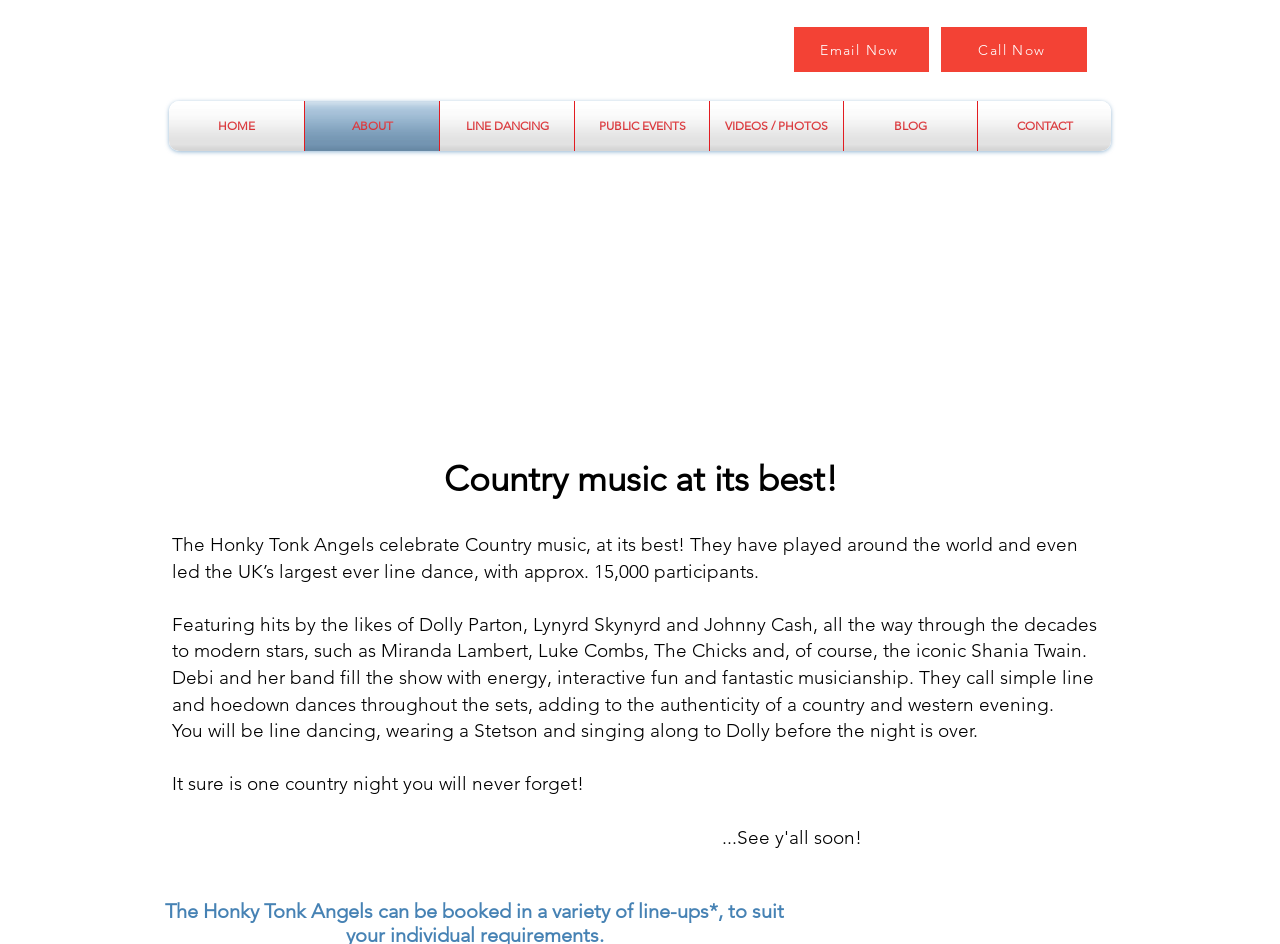What type of dance does the band call throughout their sets?
Using the image, answer in one word or phrase.

Line and hoedown dances